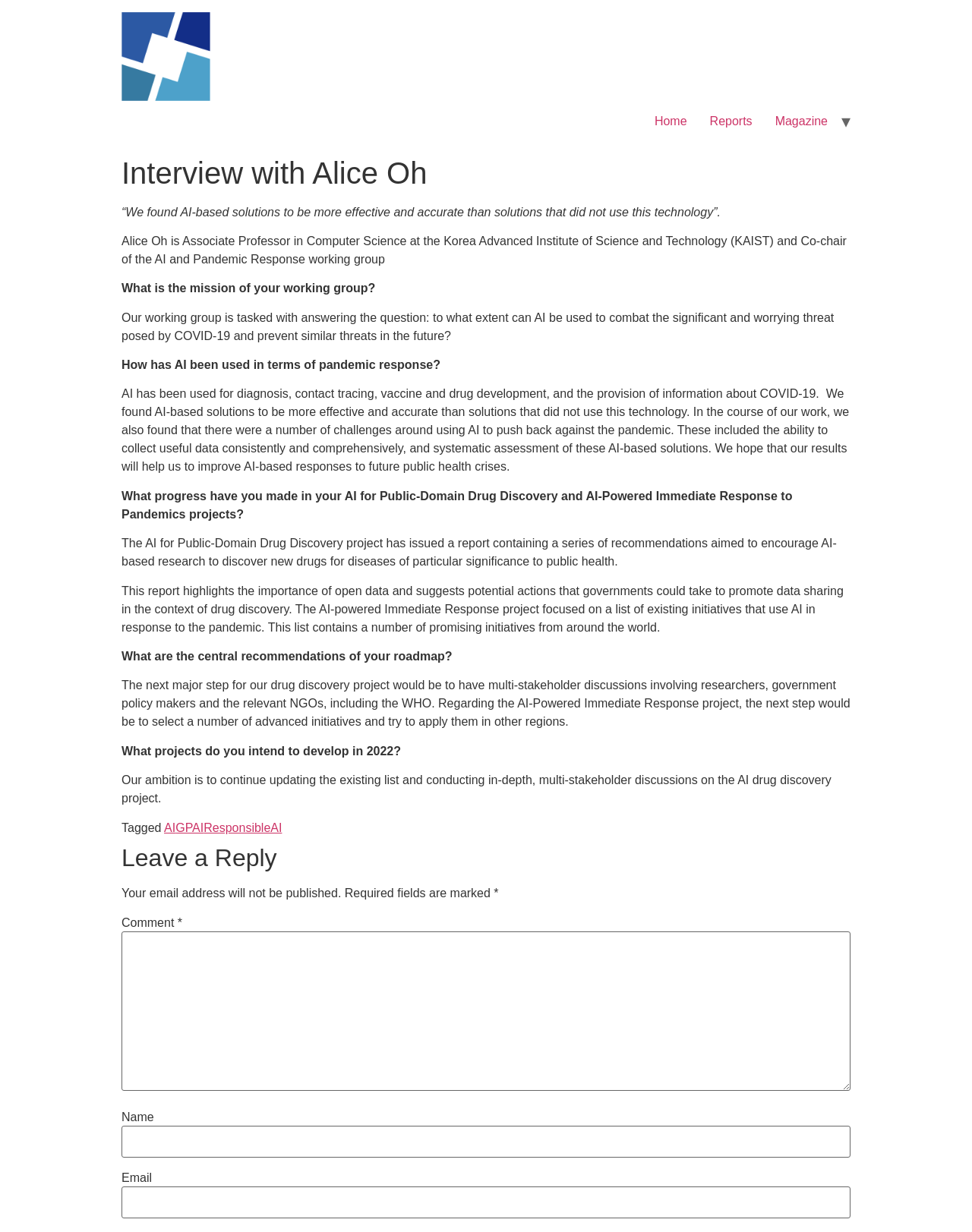Provide the bounding box coordinates of the HTML element described by the text: "ResponsibleAI".

[0.21, 0.666, 0.29, 0.677]